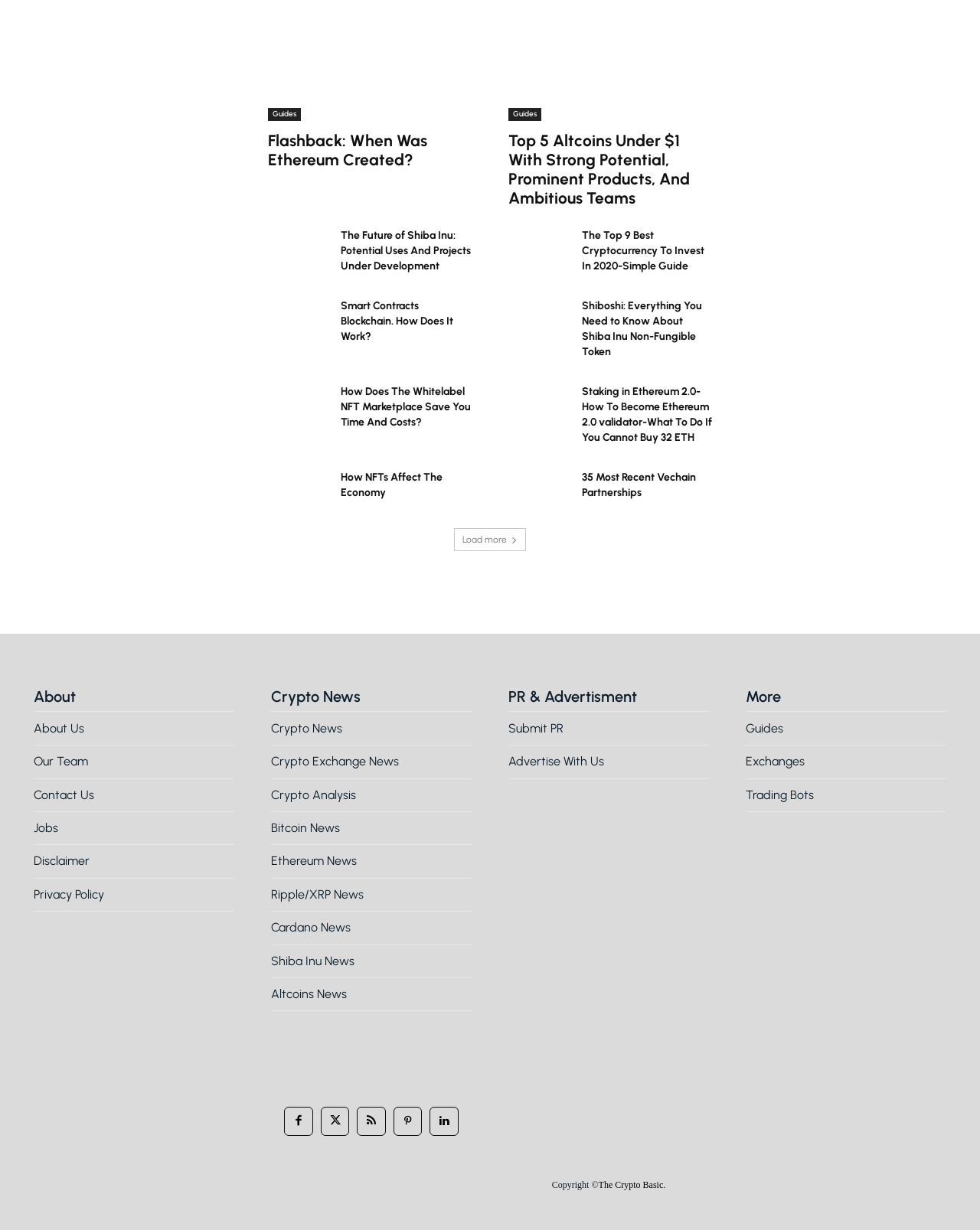Please examine the image and answer the question with a detailed explanation:
What type of content is available under the 'Crypto News' section?

The 'Crypto News' section has links to various subtopics, including 'Crypto Exchange News', 'Crypto Analysis', and news about specific cryptocurrencies like Bitcoin and Ethereum, indicating that it provides news and analysis related to the cryptocurrency market.